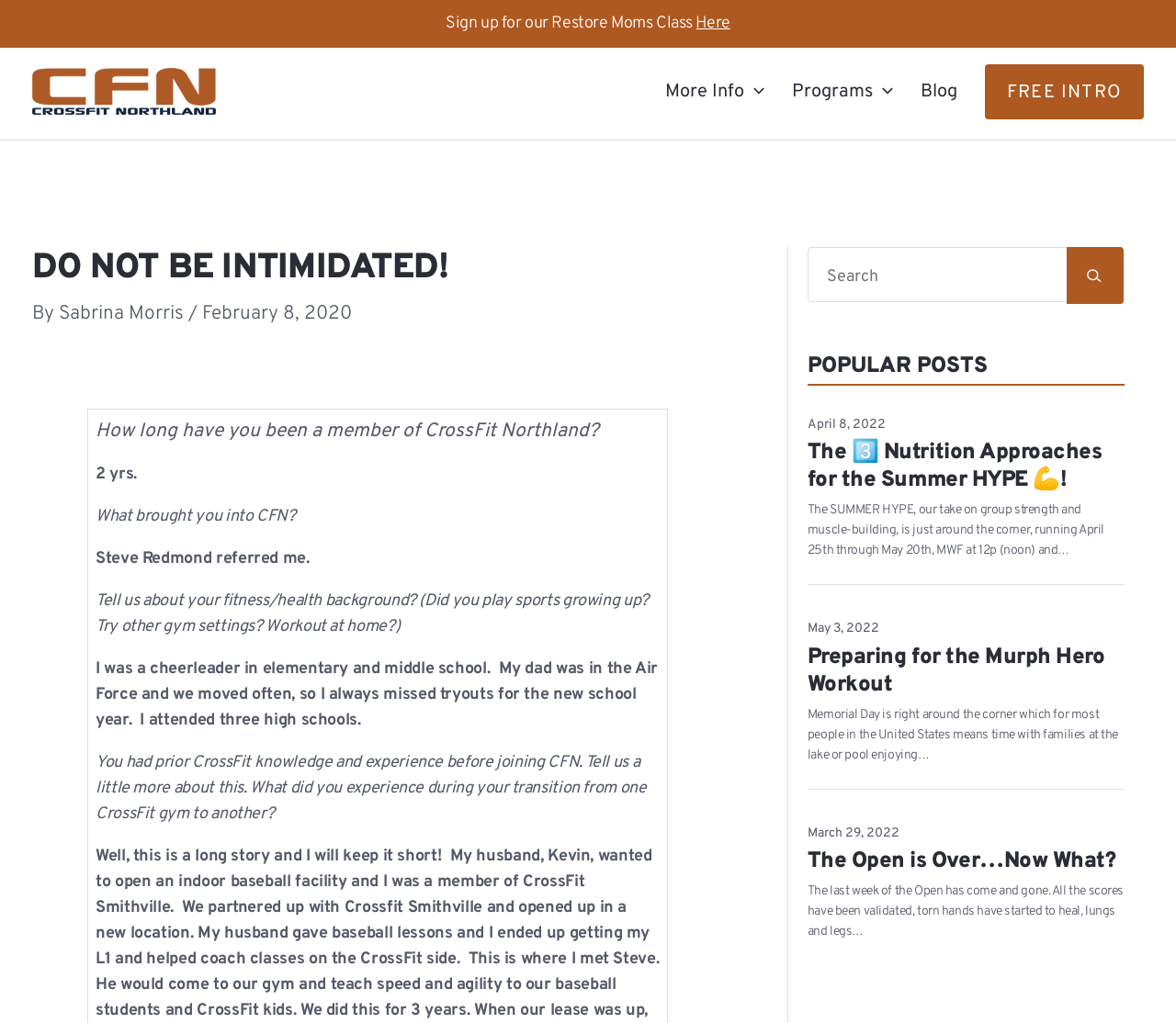Produce a meticulous description of the webpage.

This webpage appears to be a blog or news website focused on CrossFit Northland. At the top, there is a prominent heading "DO NOT BE INTIMIDATED!" with the author's name "Sabrina Morris" and the date "February 8, 2020" below it. 

On the top-right side, there is a navigation menu with links to "More Info", "Programs", "Blog", and "FREE INTRO". Each of these links has a toggle button with an icon, indicating that they can be expanded or collapsed.

Below the navigation menu, there is a search bar with a magnifying glass icon on the right side. 

The main content of the webpage is divided into sections. The first section is titled "POPULAR POSTS" and features a list of blog posts with headings, dates, and short summaries. There are four posts in total, each with a heading, date, and a brief description of the article. The posts are titled "The 3️⃣ Nutrition Approaches for the Summer HYPE 💪!", "Preparing for the Murph Hero Workout", "The Open is Over…Now What?", and each has a "Read more" link.

At the top-left side, there is a call-to-action button "Sign up for our Restore Moms Class" with a "Here" link next to it.